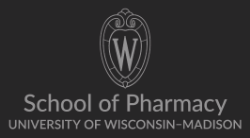What is the text displayed beneath the emblem?
Based on the image, answer the question in a detailed manner.

According to the caption, the text 'School of Pharmacy' is prominently displayed beneath the emblem, followed by 'UNIVERSITY OF WISCONSIN-MADISON', indicating its prestigious affiliation.